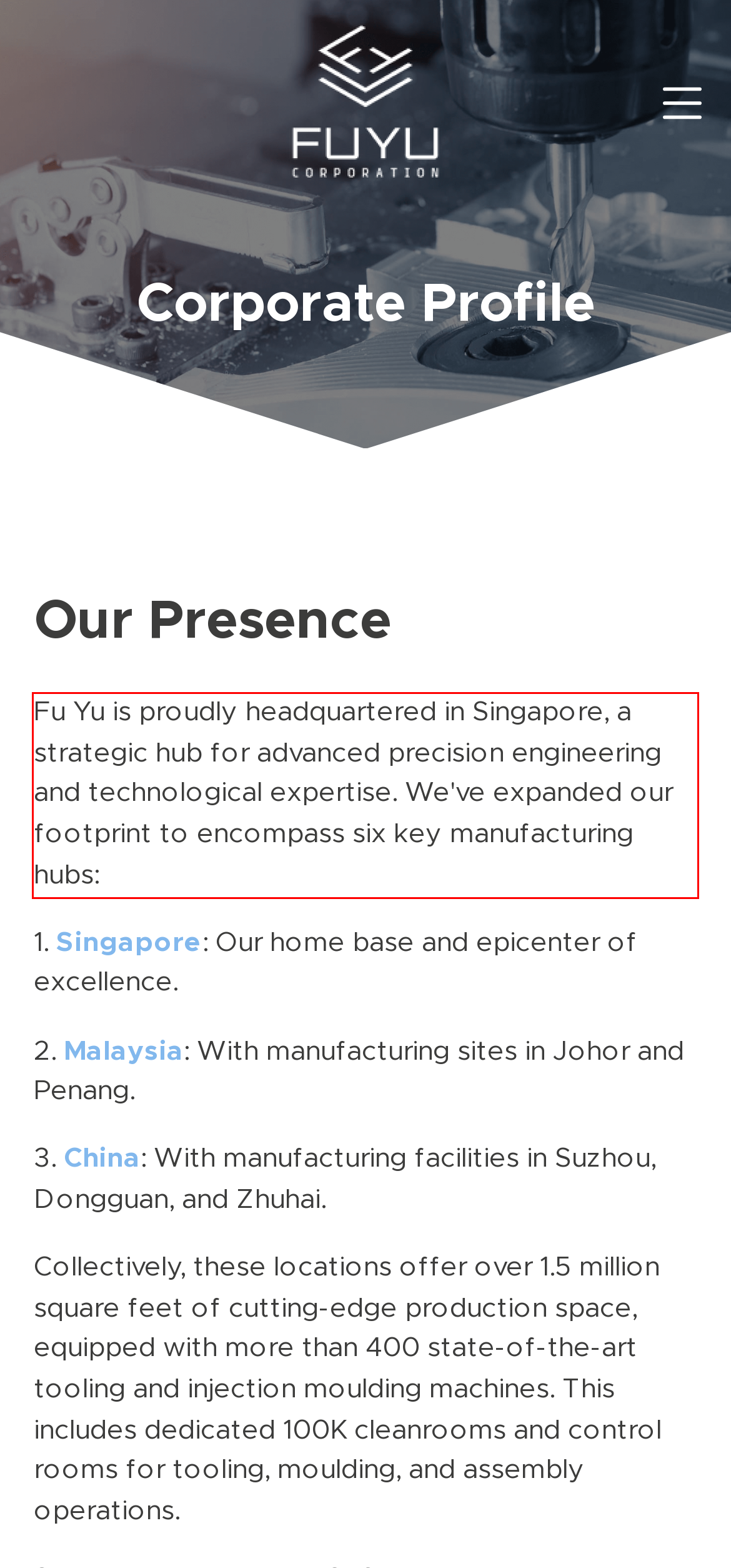Using the provided screenshot of a webpage, recognize and generate the text found within the red rectangle bounding box.

Fu Yu is proudly headquartered in Singapore, a strategic hub for advanced precision engineering and technological expertise. We've expanded our footprint to encompass six key manufacturing hubs: